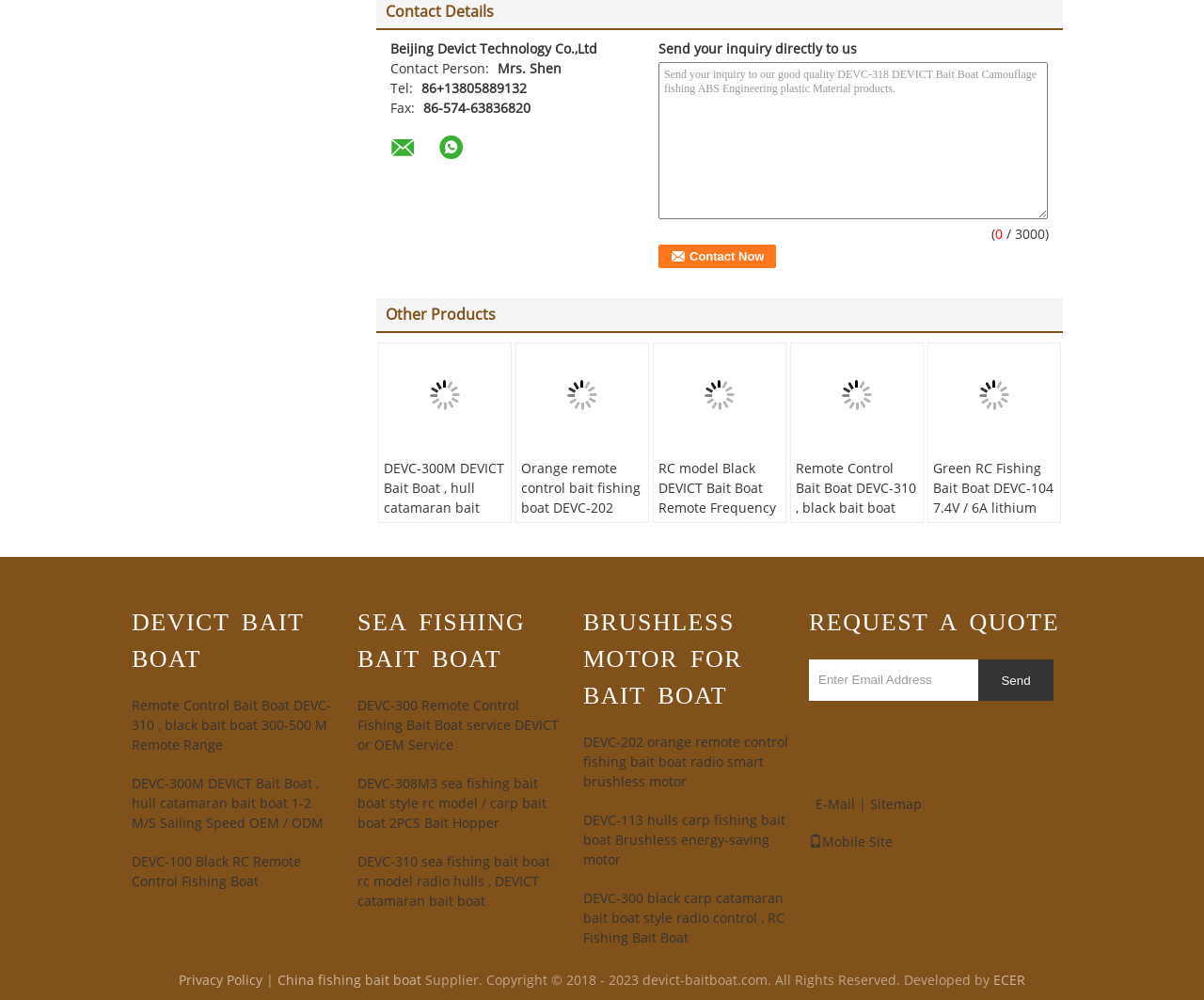Given the description of the UI element: "DEVICT Bait Boat", predict the bounding box coordinates in the form of [left, top, right, bottom], with each value being a float between 0 and 1.

[0.109, 0.604, 0.281, 0.677]